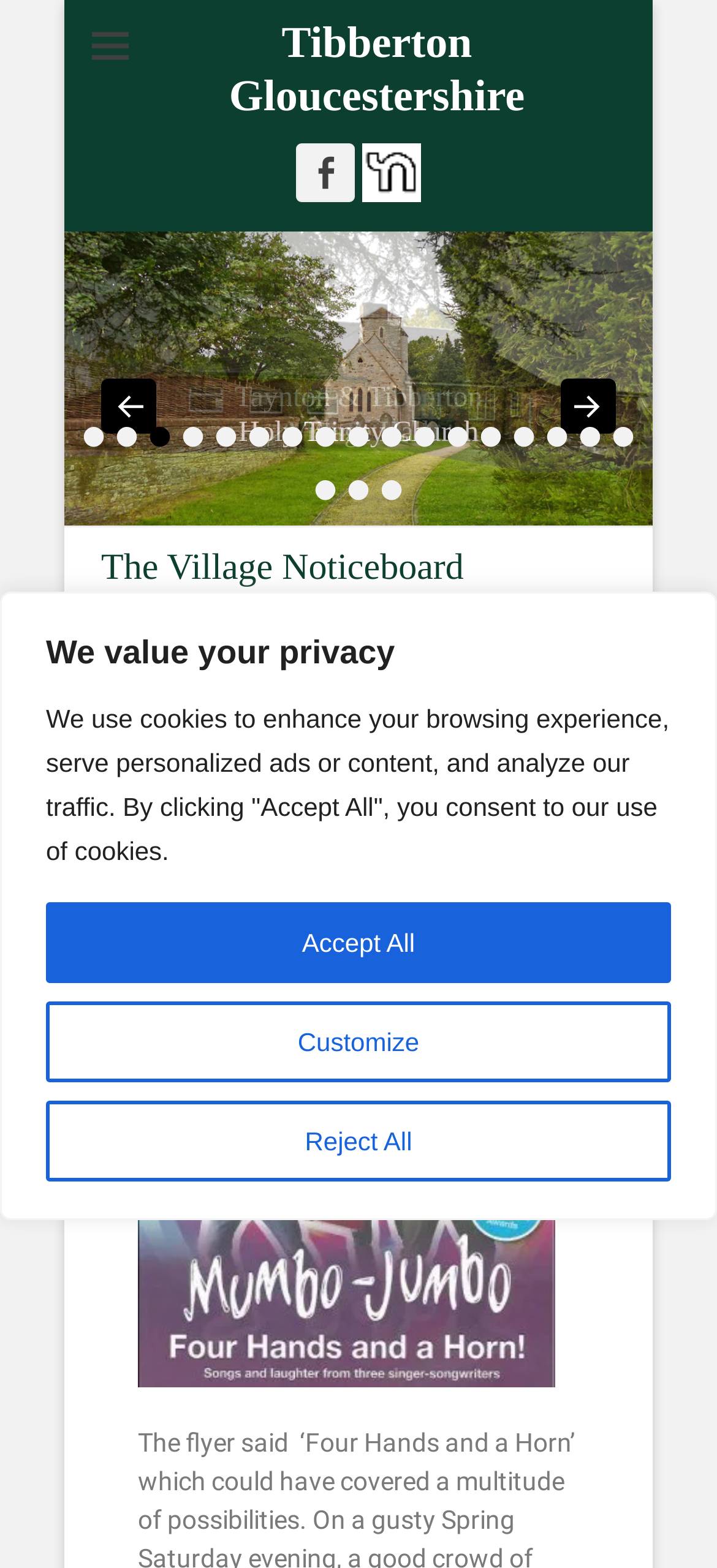Locate the bounding box of the UI element defined by this description: "parent_node: Facebook title="nextdoor"". The coordinates should be given as four float numbers between 0 and 1, formatted as [left, top, right, bottom].

[0.495, 0.113, 0.587, 0.132]